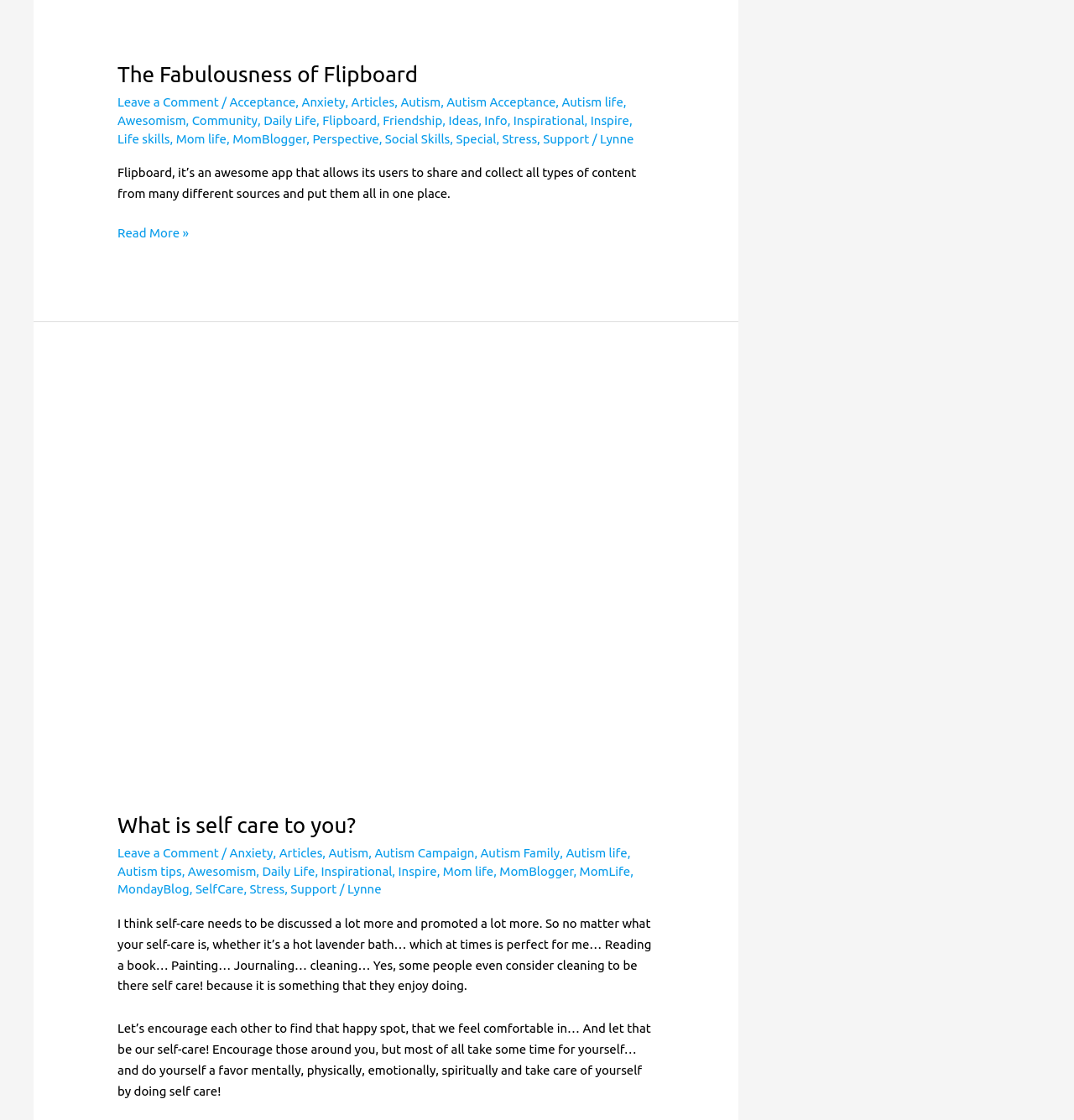Can you find the bounding box coordinates of the area I should click to execute the following instruction: "Leave a comment on the article"?

[0.109, 0.085, 0.204, 0.098]